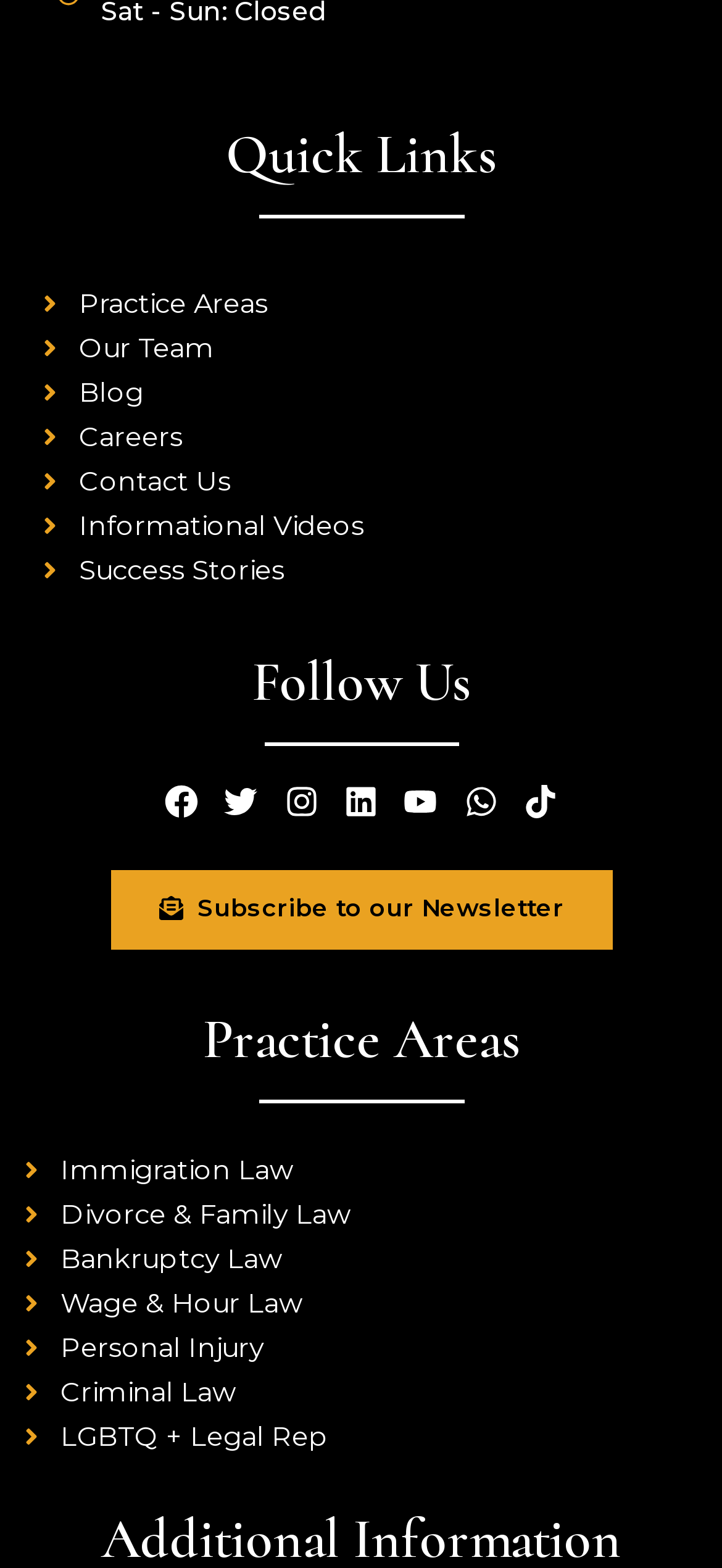Extract the bounding box coordinates for the described element: "Tiktok". The coordinates should be represented as four float numbers between 0 and 1: [left, top, right, bottom].

[0.708, 0.493, 0.791, 0.531]